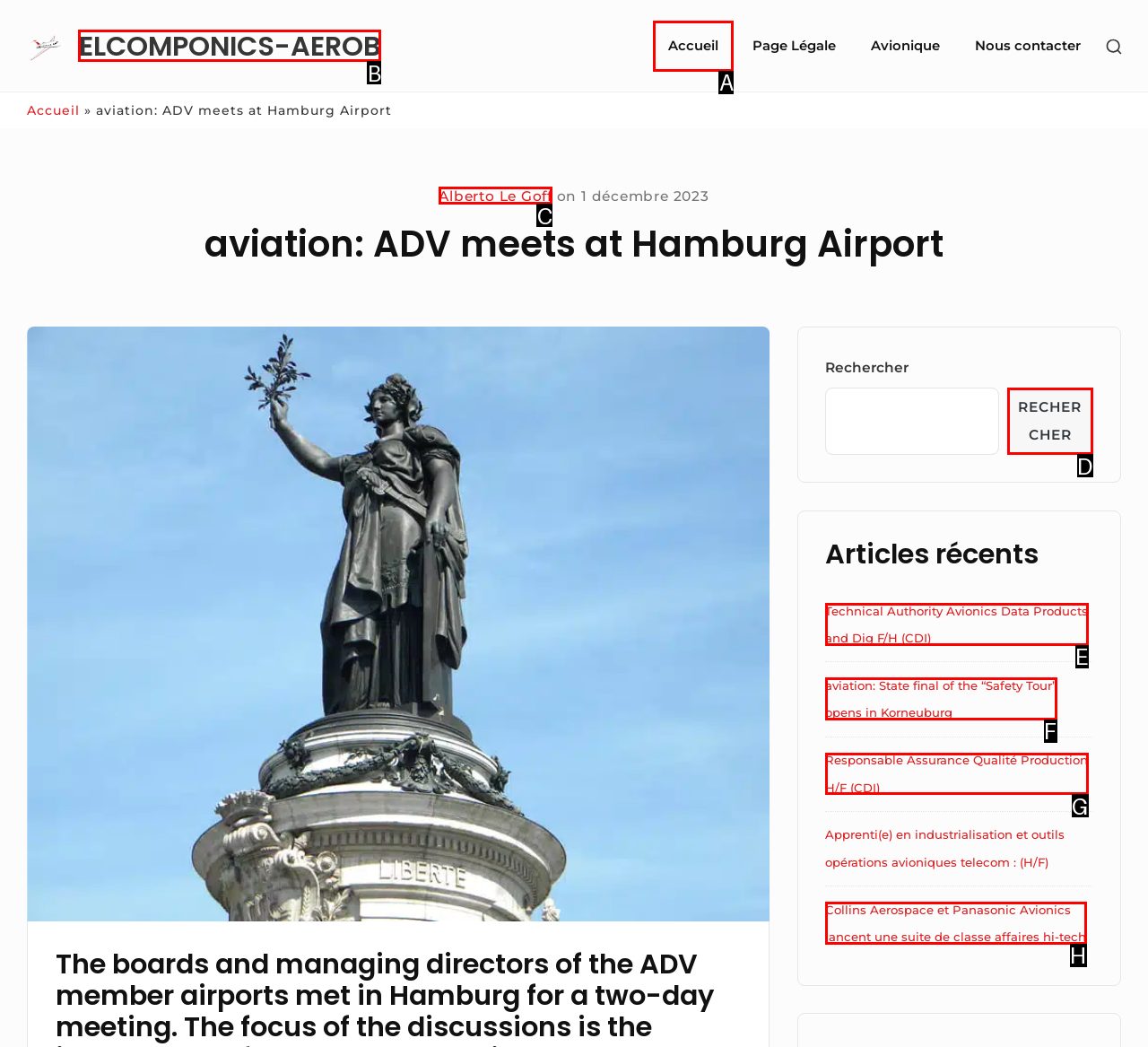Select the option I need to click to accomplish this task: Go to Accueil page
Provide the letter of the selected choice from the given options.

A